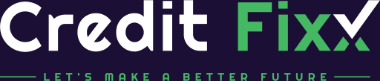Elaborate on the image by describing it in detail.

The image showcases the logo of "Credit Fixx," featuring a modern and clean design with a dark background that enhances the visual appeal. The name "Credit" is presented in white, while "Fixx" stands out in a vibrant green, conveying a sense of renewal and financial improvement. Below the main title, a tagline reads, "Let's make a better future," emphasizing the company's commitment to helping clients achieve better financial outcomes. This branding reflects the organization’s focus on credit repair and financial services, aiming to instill hope and trust in their clientele. The combination of colors and type design creates a visually striking identity for Credit Fixx, suggesting professionalism and a positive approach to debt management and credit solution services.